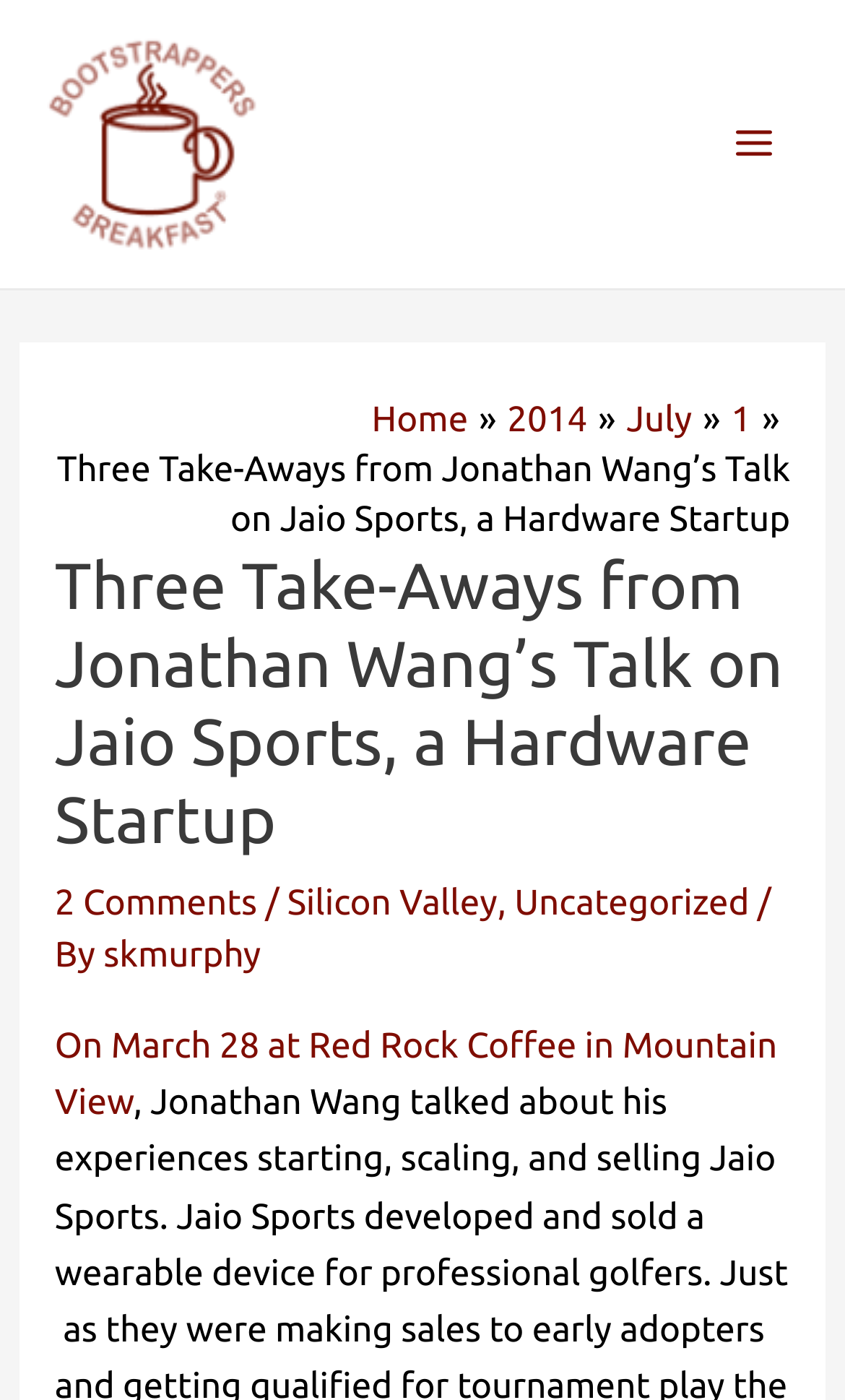Extract the top-level heading from the webpage and provide its text.

Three Take-Aways from Jonathan Wang’s Talk on Jaio Sports, a Hardware Startup